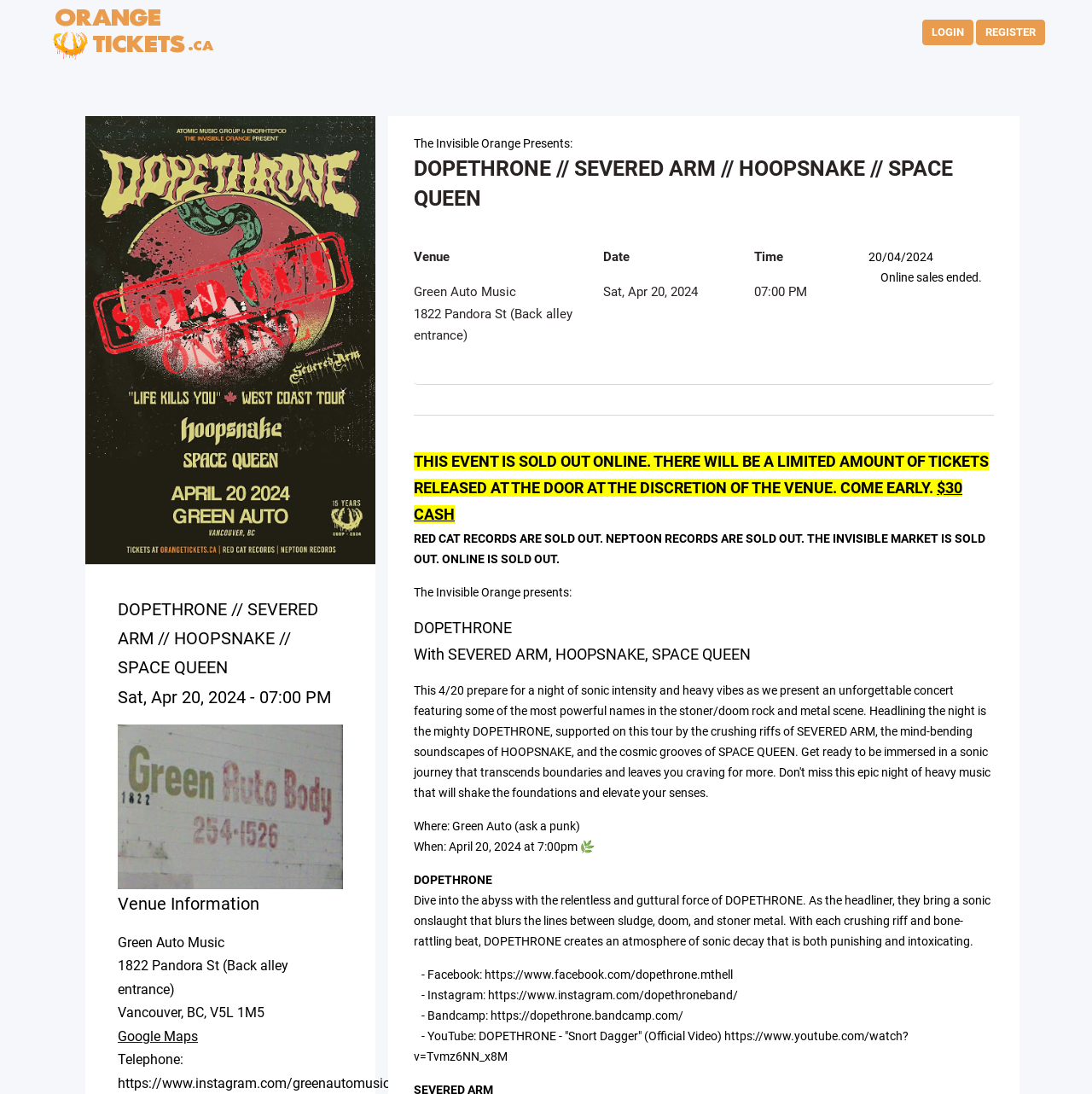Determine the bounding box coordinates of the clickable region to carry out the instruction: "Open the Google Maps link".

[0.108, 0.94, 0.181, 0.955]